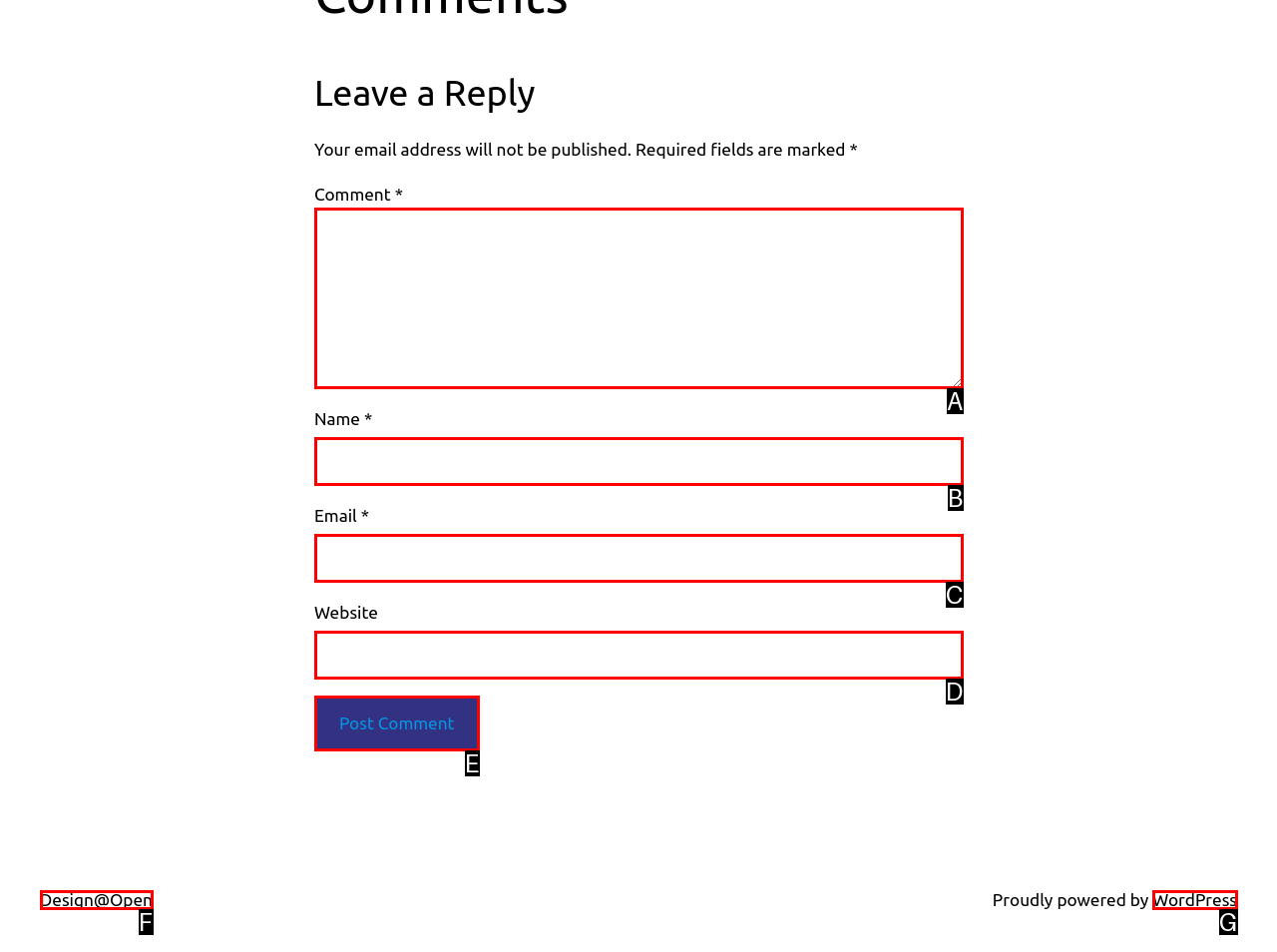Assess the description: parent_node: Email * aria-describedby="email-notes" name="email" and select the option that matches. Provide the letter of the chosen option directly from the given choices.

C